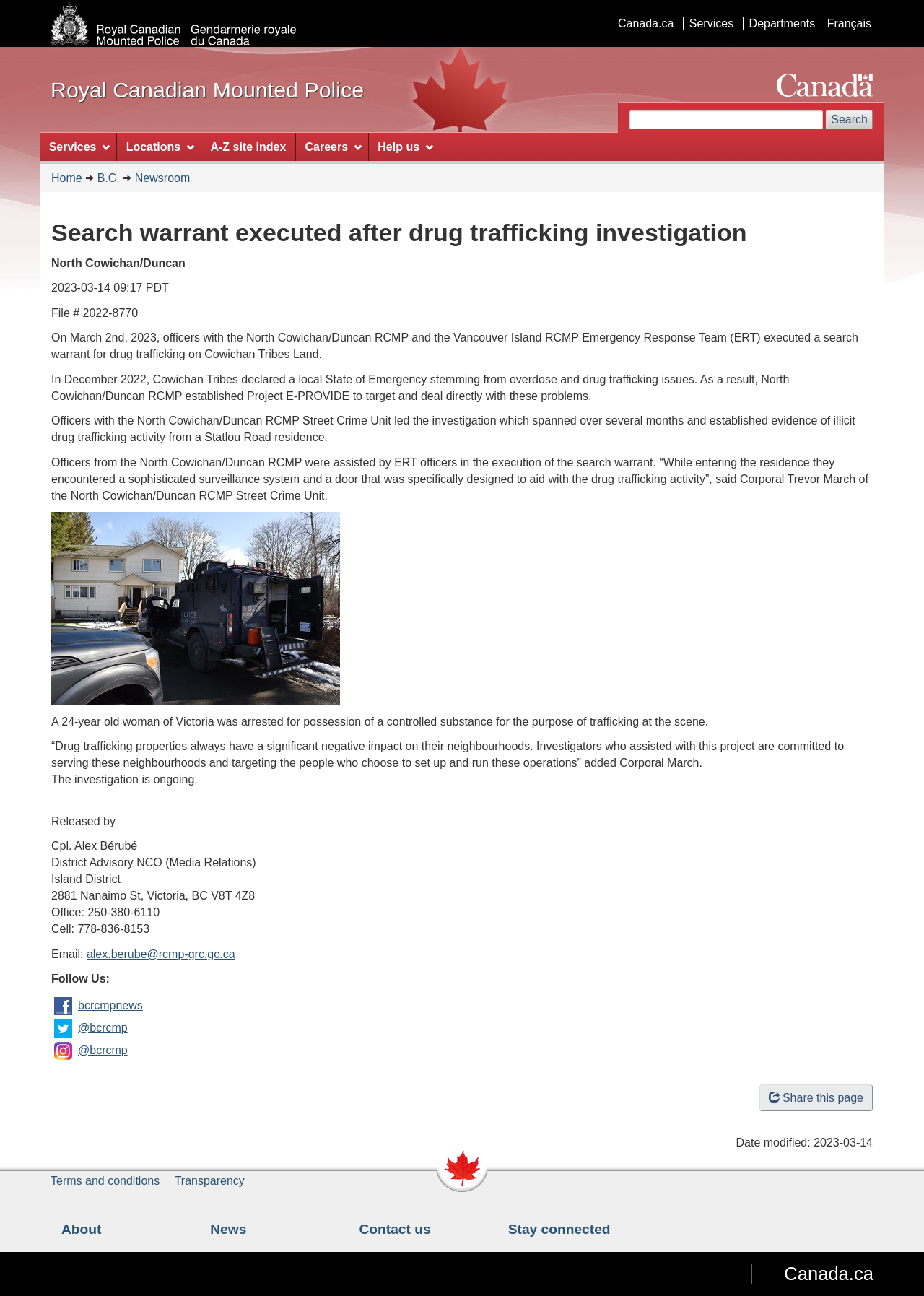Respond with a single word or phrase for the following question: 
What is the location of the incident?

North Cowichan/Duncan